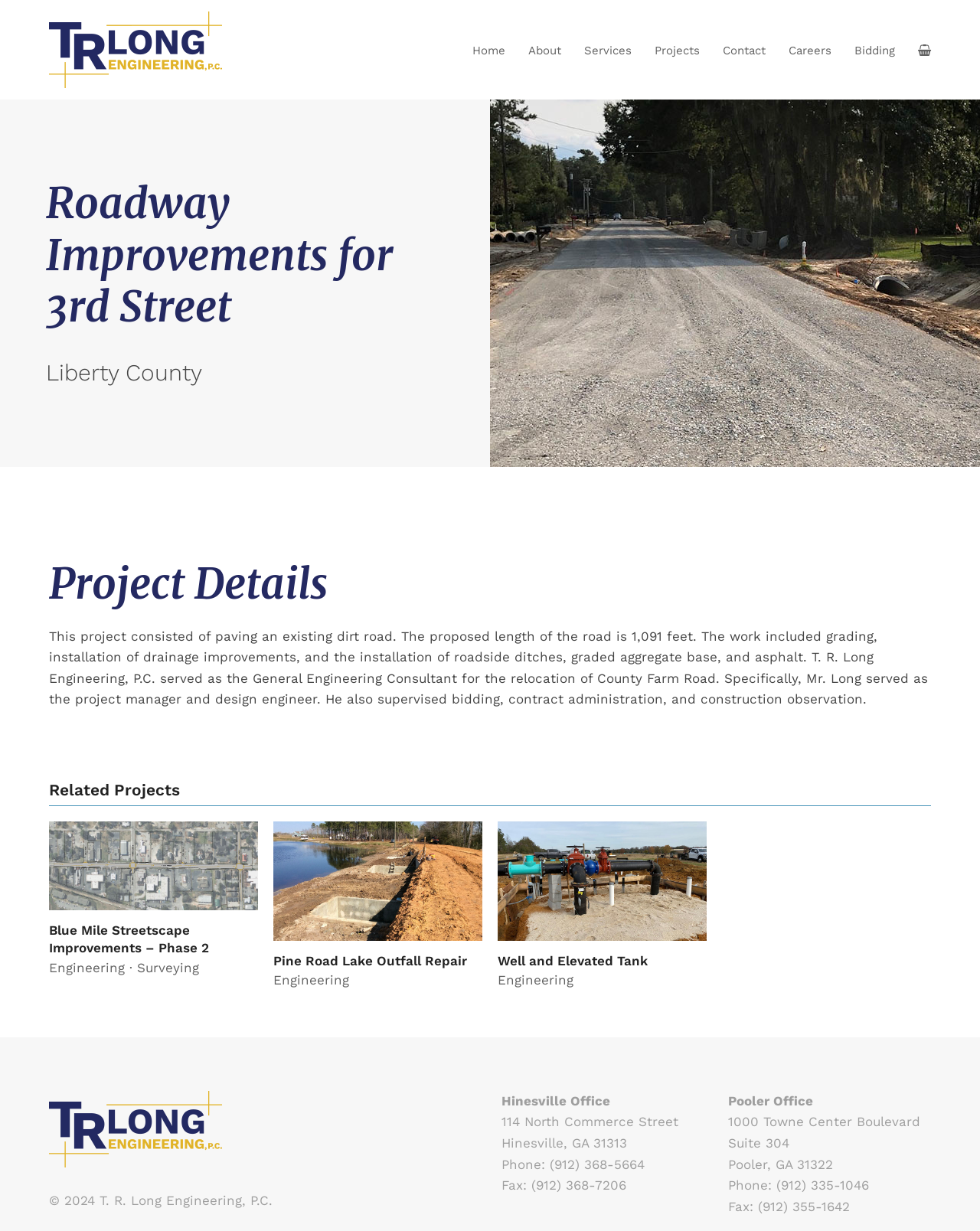Kindly determine the bounding box coordinates for the area that needs to be clicked to execute this instruction: "Visit Facebook".

None